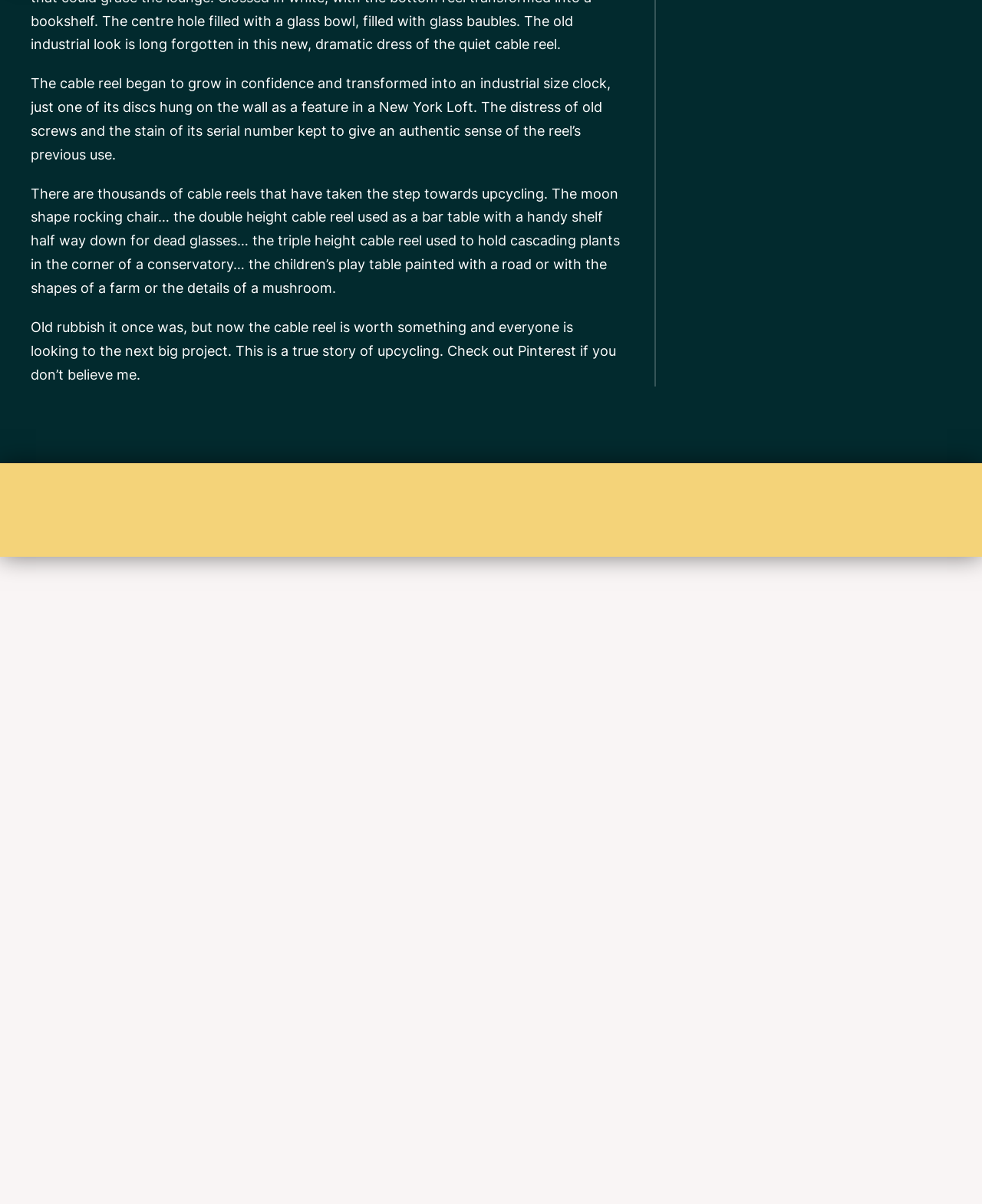Determine the bounding box coordinates of the region I should click to achieve the following instruction: "Check the Privacy Policy". Ensure the bounding box coordinates are four float numbers between 0 and 1, i.e., [left, top, right, bottom].

[0.157, 0.647, 0.22, 0.66]